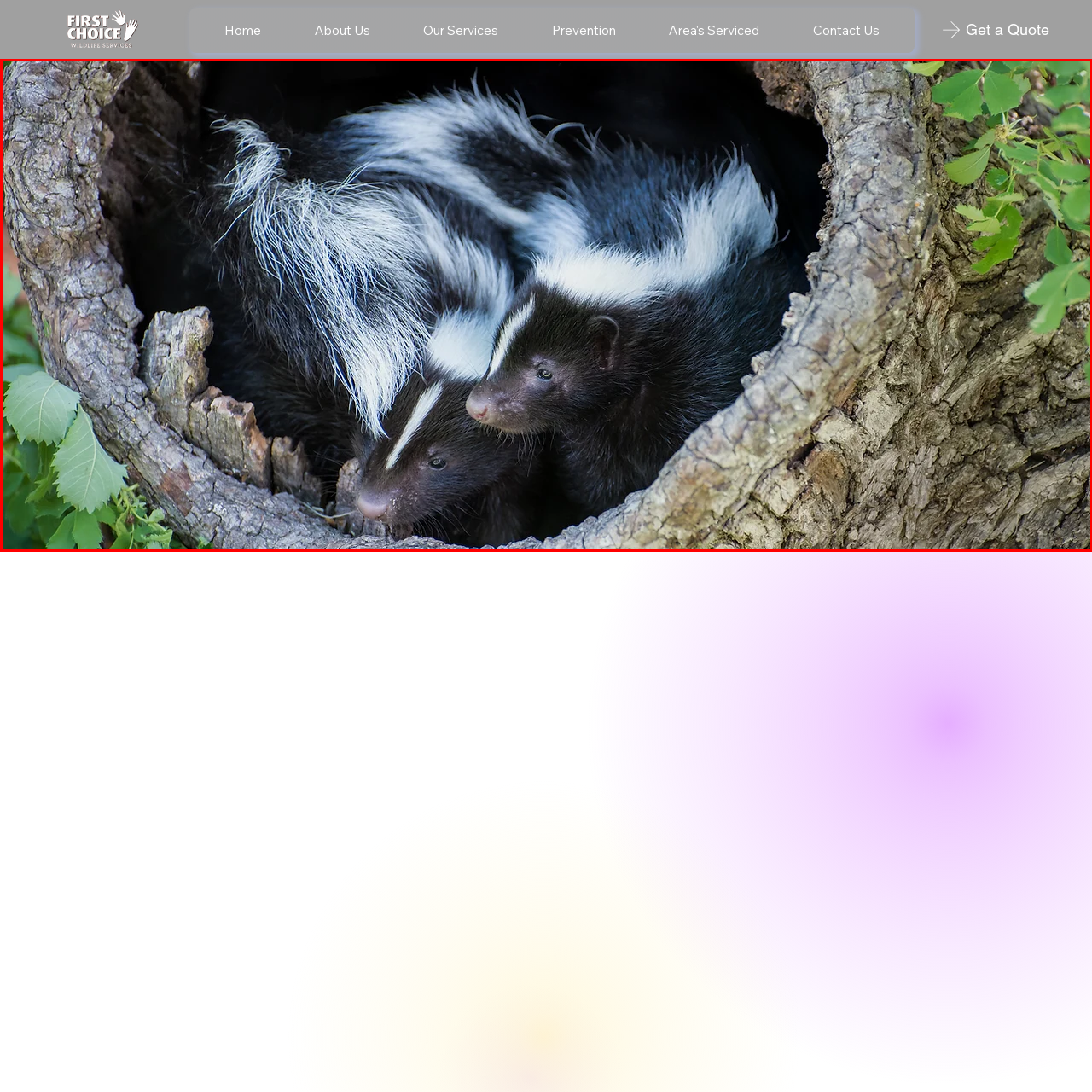Inspect the area within the red bounding box and elaborate on the following question with a detailed answer using the image as your reference: What is the skunks' environment in the image?

The caption describes the scene as a 'serene wilderness setting' with the skunks surrounded by 'the textured bark of the tree and lush green leaves', implying that they are in their natural habitat.